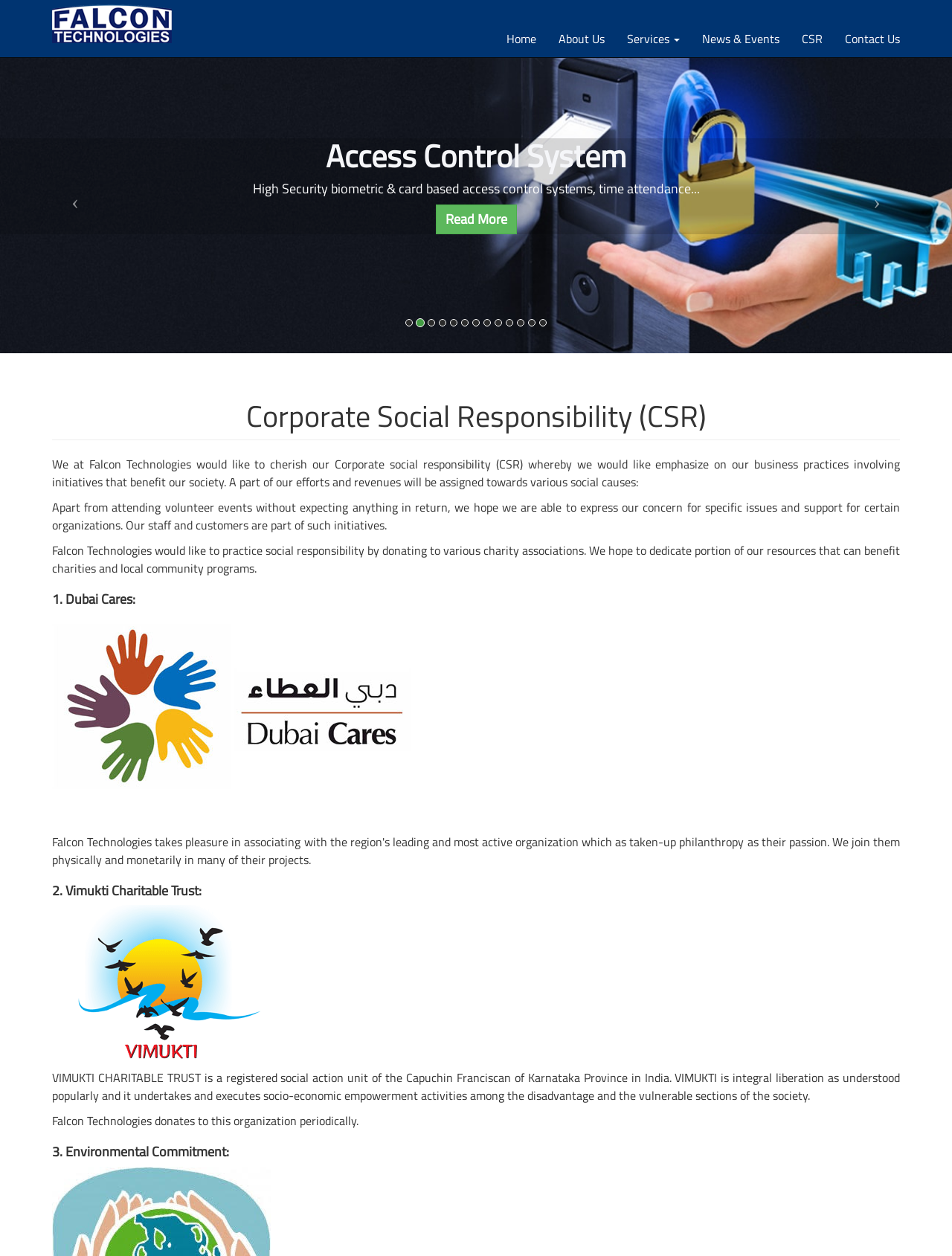What is the theme of the webpage?
Answer the question with a single word or phrase by looking at the picture.

Corporate Social Responsibility